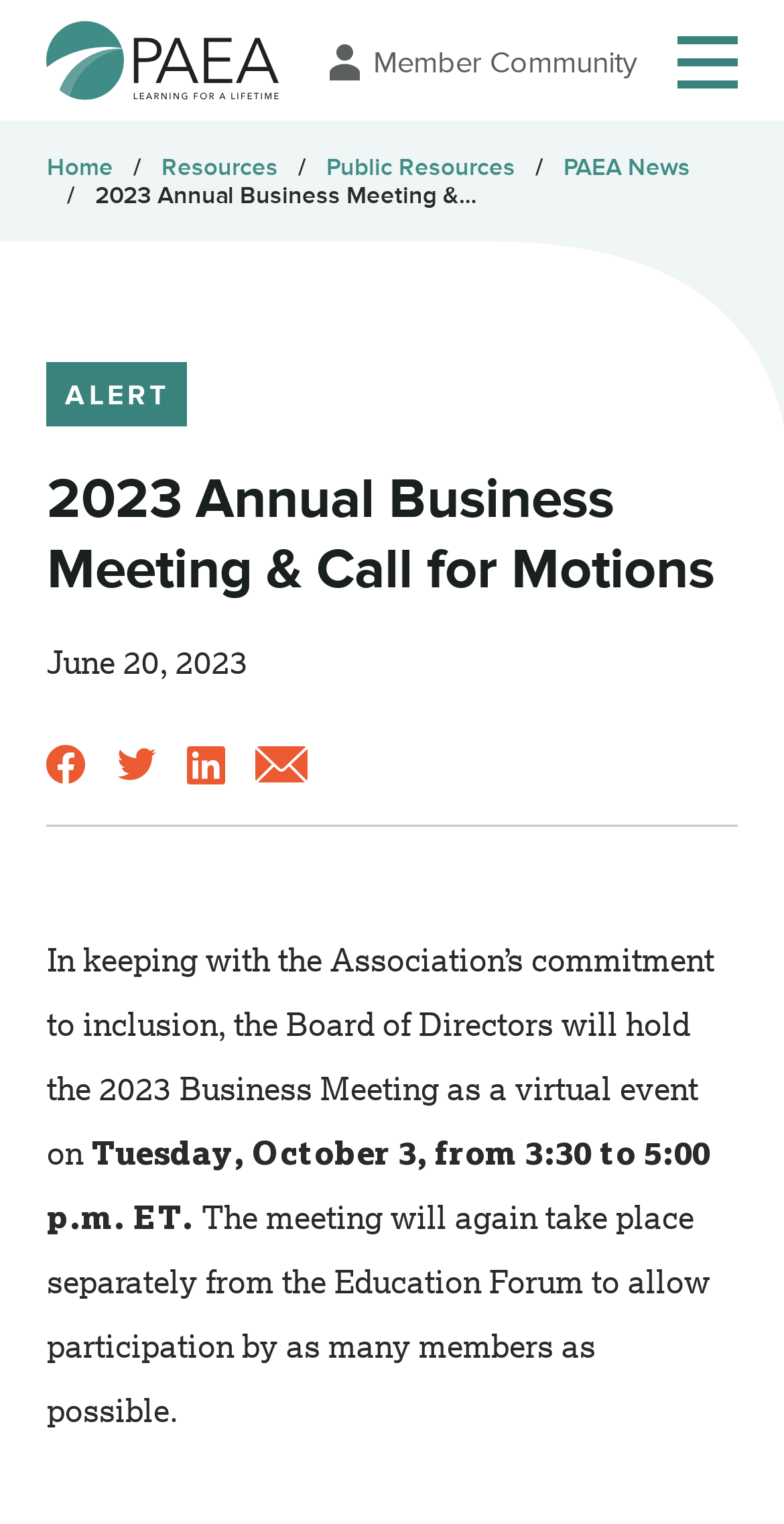What is the duration of the 2023 Business Meeting?
Look at the image and respond to the question as thoroughly as possible.

I found the answer by looking at the text content of the webpage, specifically the sentence 'Tuesday, October 3, from 3:30 to 5:00 p.m. ET.' which indicates the meeting will last from 3:30 to 5:00 p.m. ET, which is a duration of 1.5 hours.